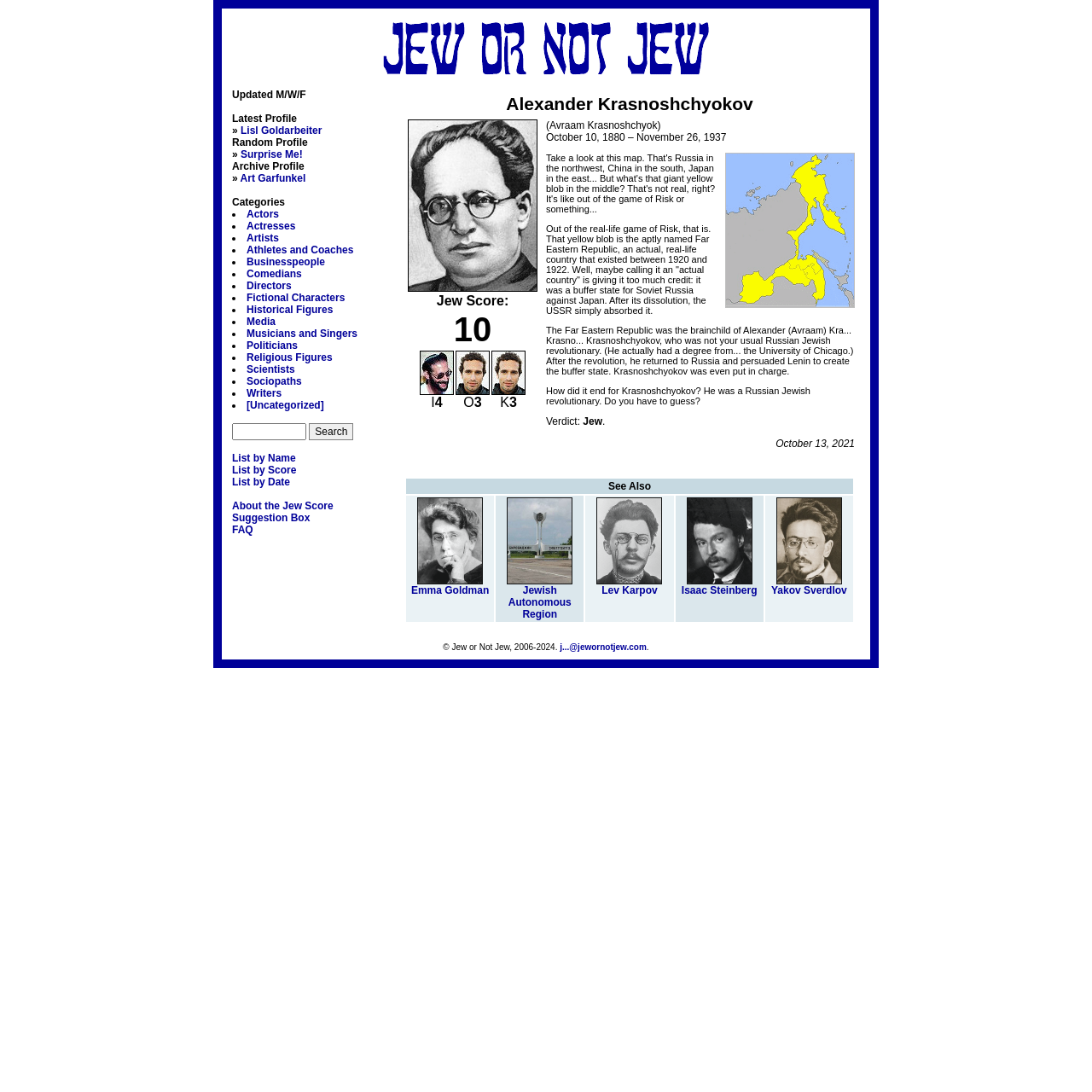What is the occupation of Alexander Krasnoshchyokov?
Please provide a single word or phrase as the answer based on the screenshot.

Russian Jewish revolutionary